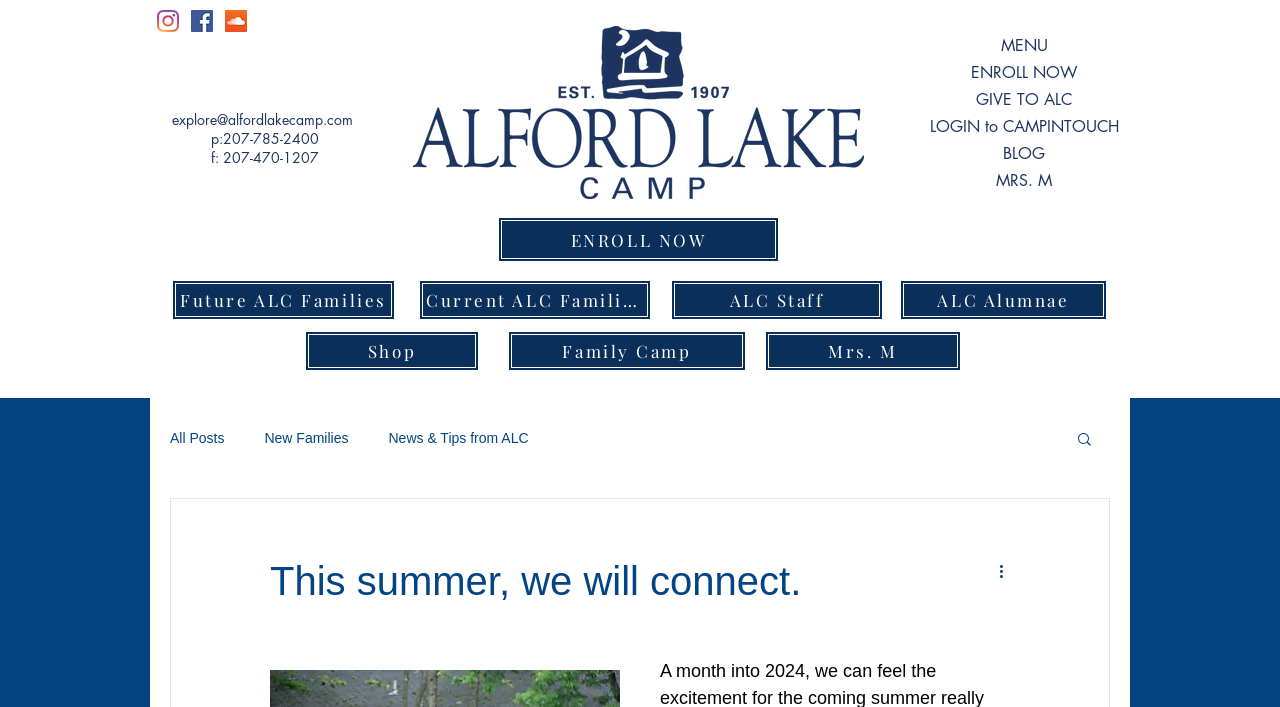Locate the bounding box coordinates of the element you need to click to accomplish the task described by this instruction: "Explore the social bar".

[0.123, 0.014, 0.193, 0.045]